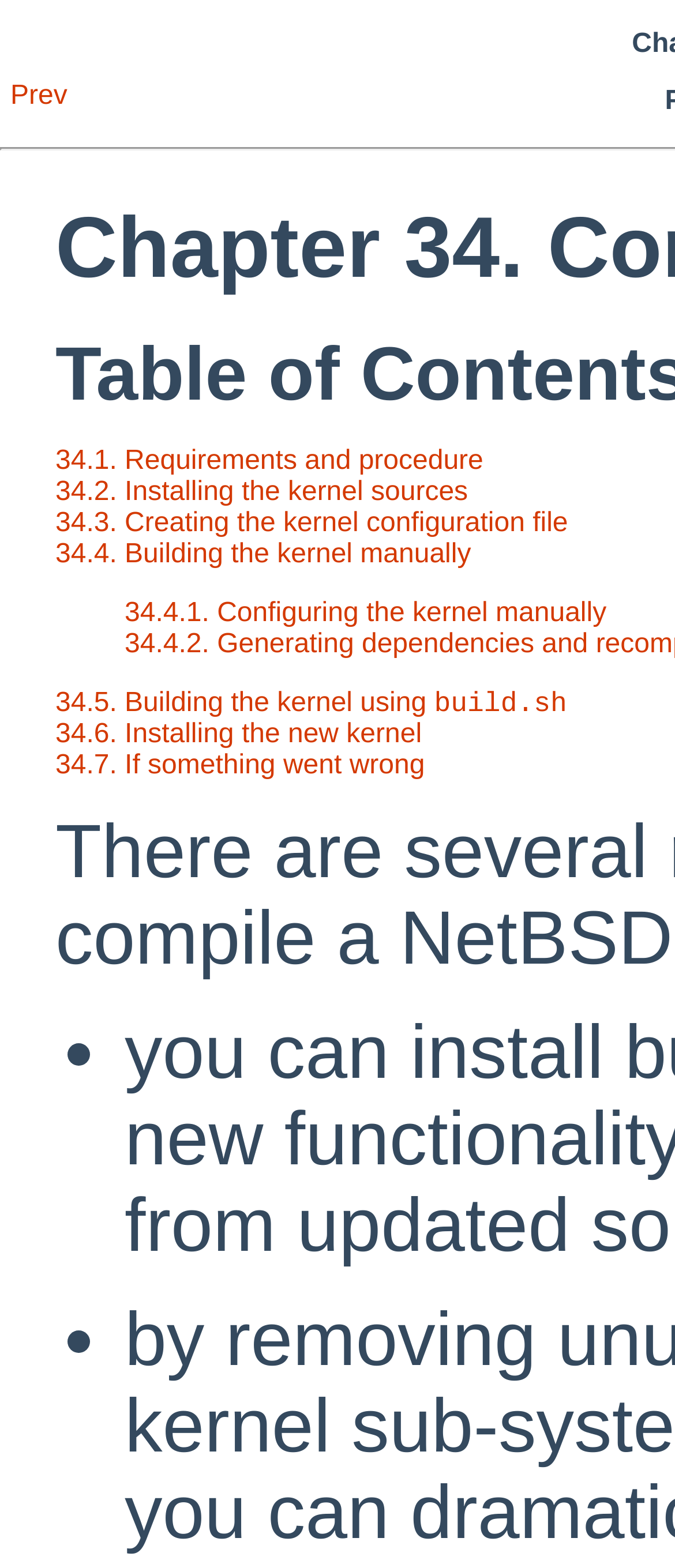Determine the bounding box coordinates for the region that must be clicked to execute the following instruction: "go to previous chapter".

[0.005, 0.048, 0.504, 0.082]